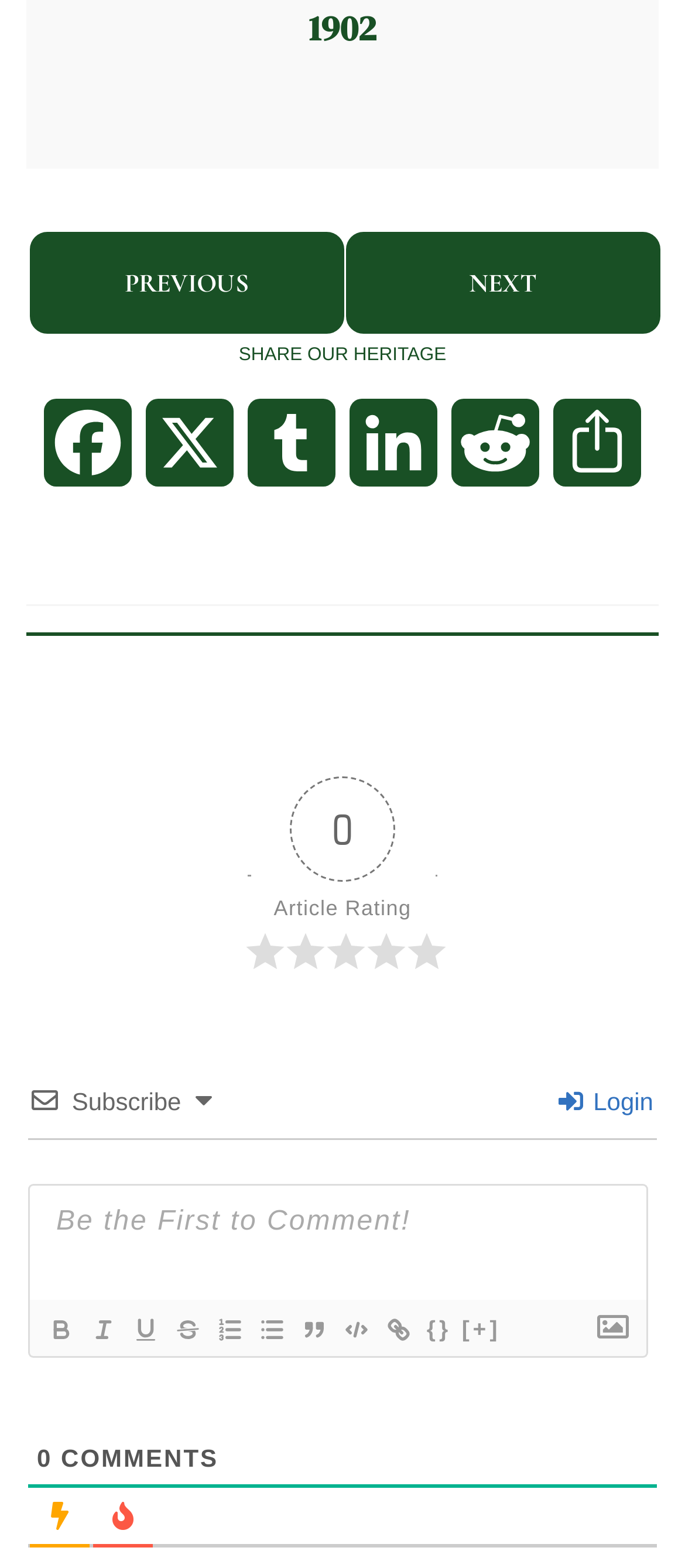What is the text above the comments section?
Please answer the question as detailed as possible based on the image.

I found a StaticText element with the text 'COMMENTS' located above the comments section, with a bounding box coordinate of [0.076, 0.921, 0.319, 0.939].